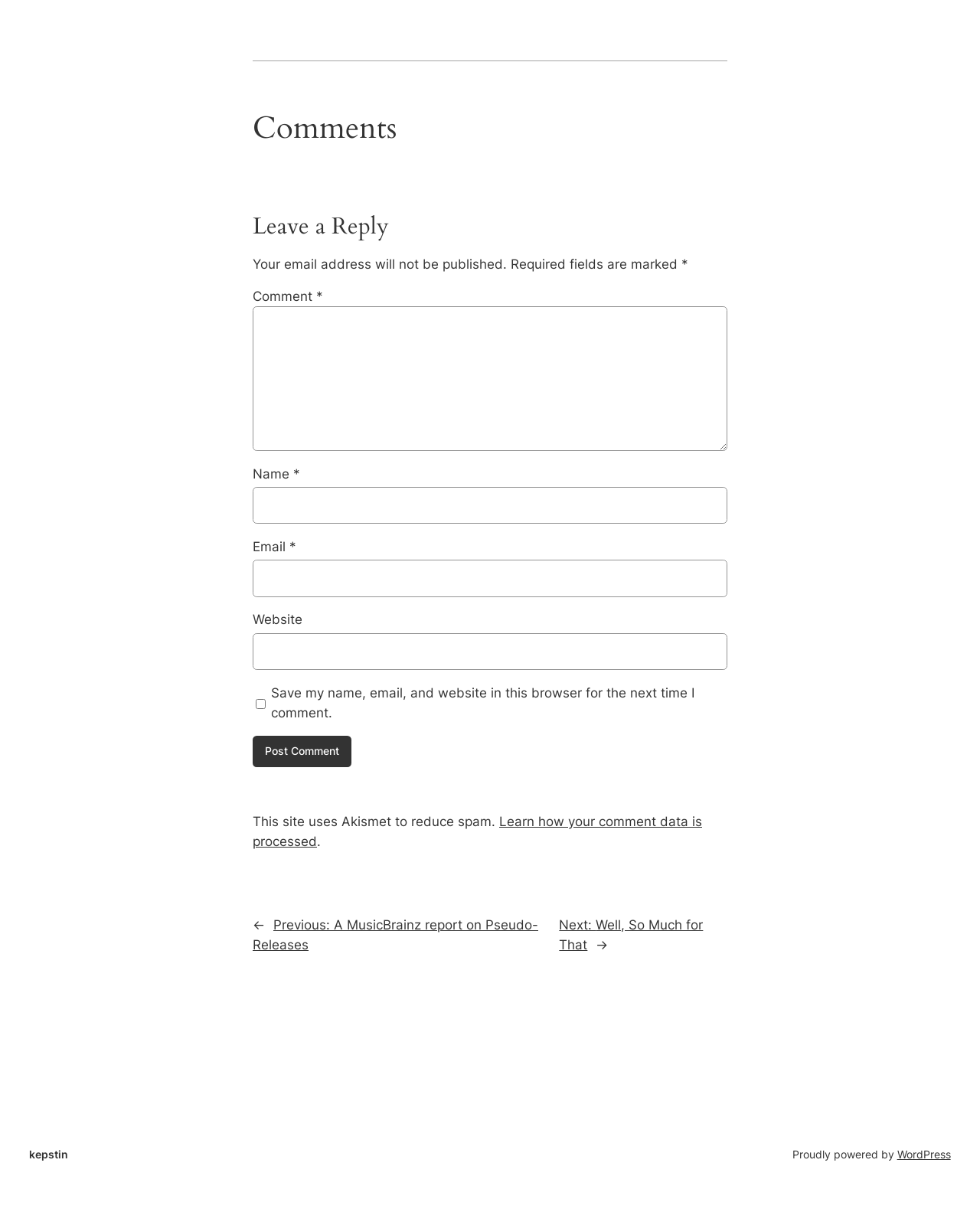What is the purpose of the checkbox?
Refer to the image and provide a thorough answer to the question.

The checkbox is located below the 'Website' textbox and is labeled 'Save my name, email, and website in this browser for the next time I comment.' Its purpose is to allow users to save their comment data for future comments.